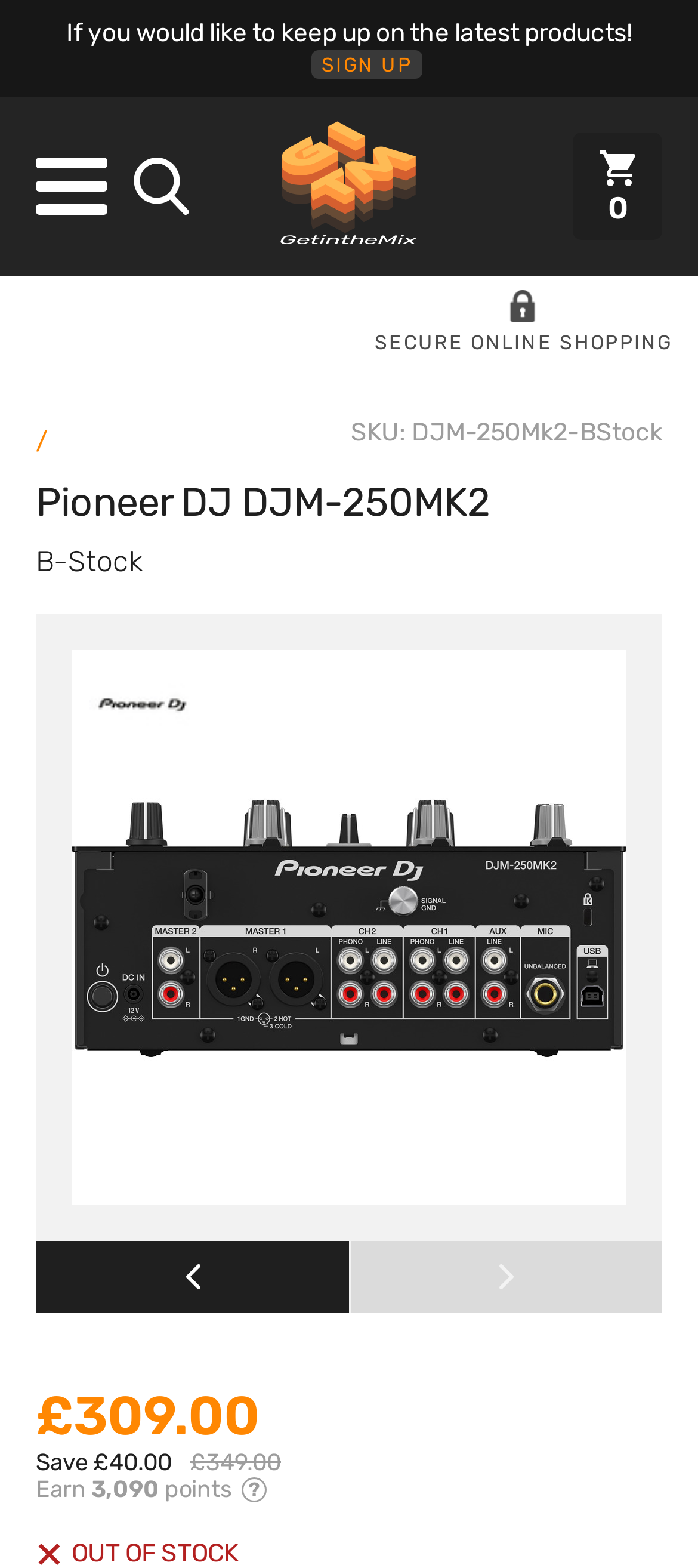Identify the bounding box coordinates of the region I need to click to complete this instruction: "Earn points".

[0.051, 0.941, 0.949, 0.958]